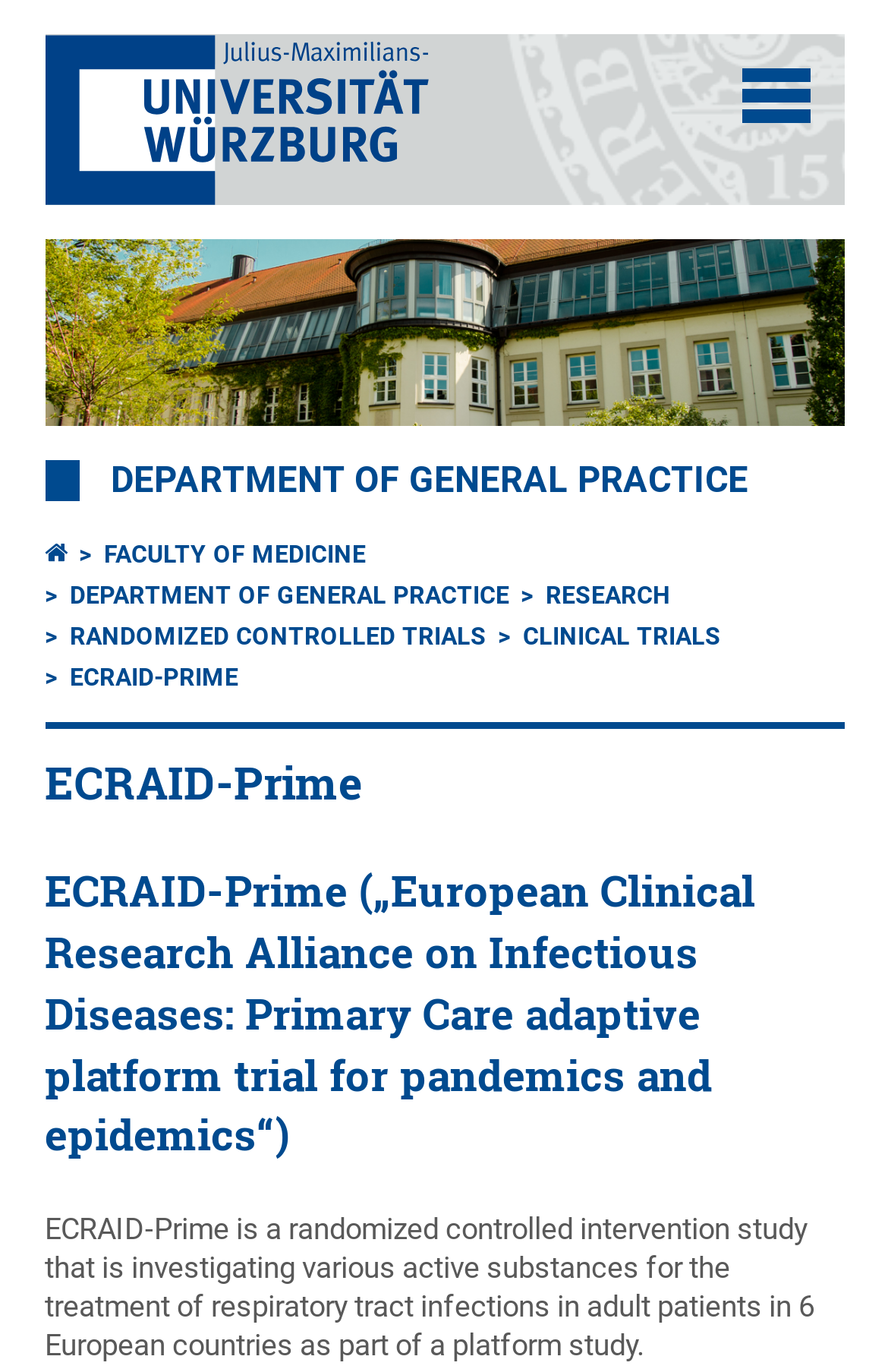Carefully examine the image and provide an in-depth answer to the question: What is the name of the faculty?

I looked at the navigation element with the text 'Parent pages' and found a link element with the text 'FACULTY OF MEDICINE'.